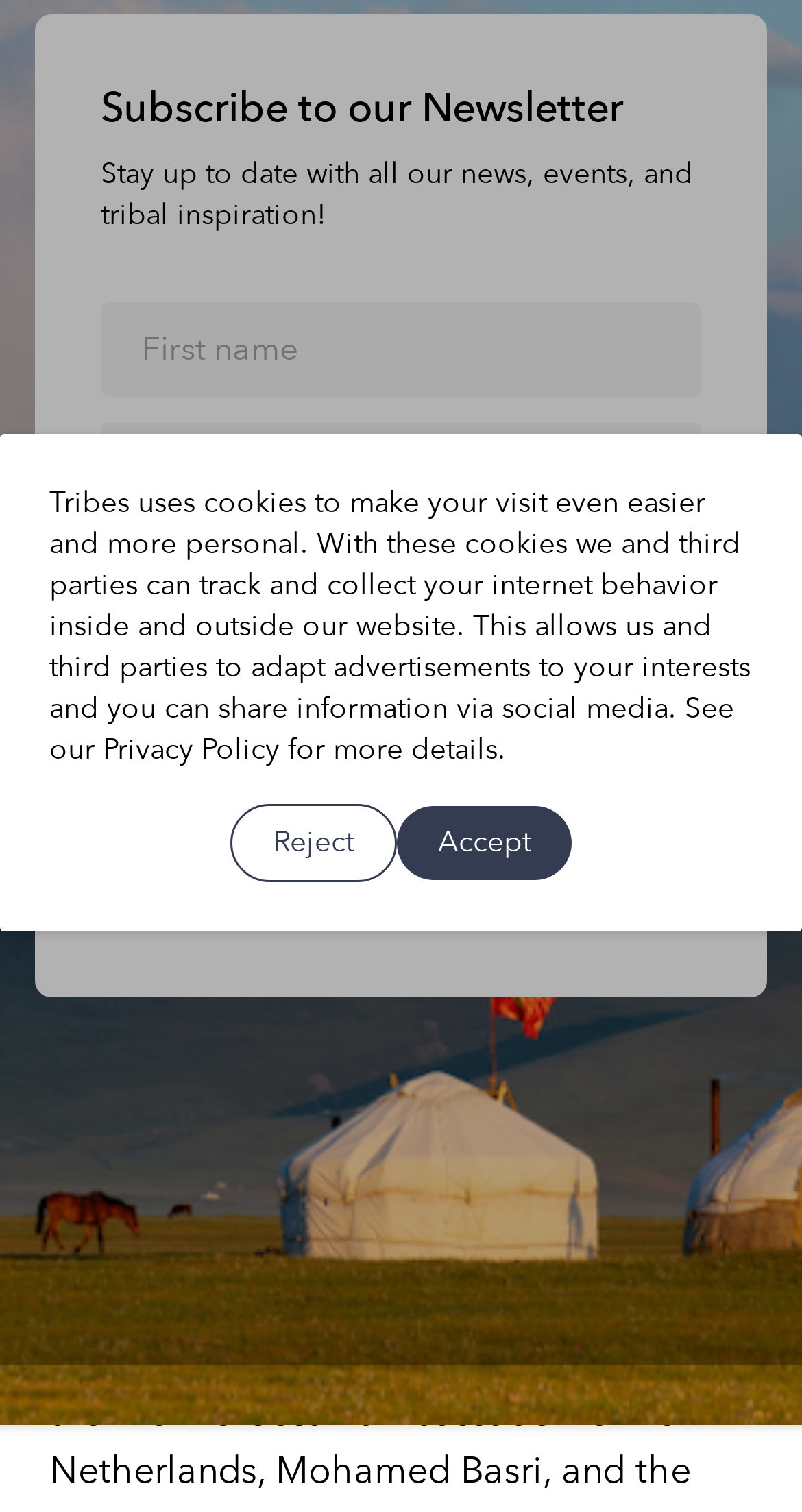What is the purpose of the 'Book a Tour' button?
Give a single word or phrase answer based on the content of the image.

To book a tour